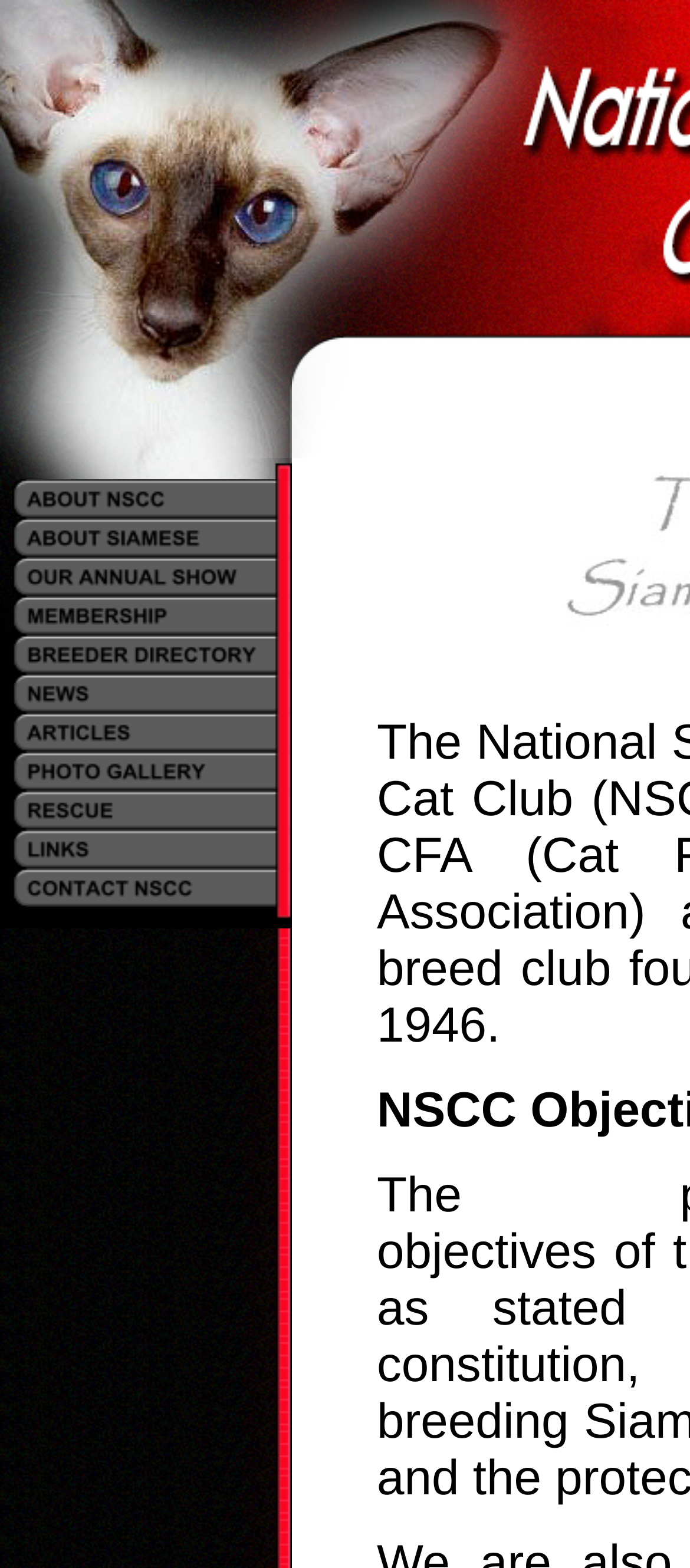Find the bounding box coordinates of the clickable region needed to perform the following instruction: "click the link to view BELLA SHAKER SUPERMATT TAUPE GREY CABINET DOORS". The coordinates should be provided as four float numbers between 0 and 1, i.e., [left, top, right, bottom].

None